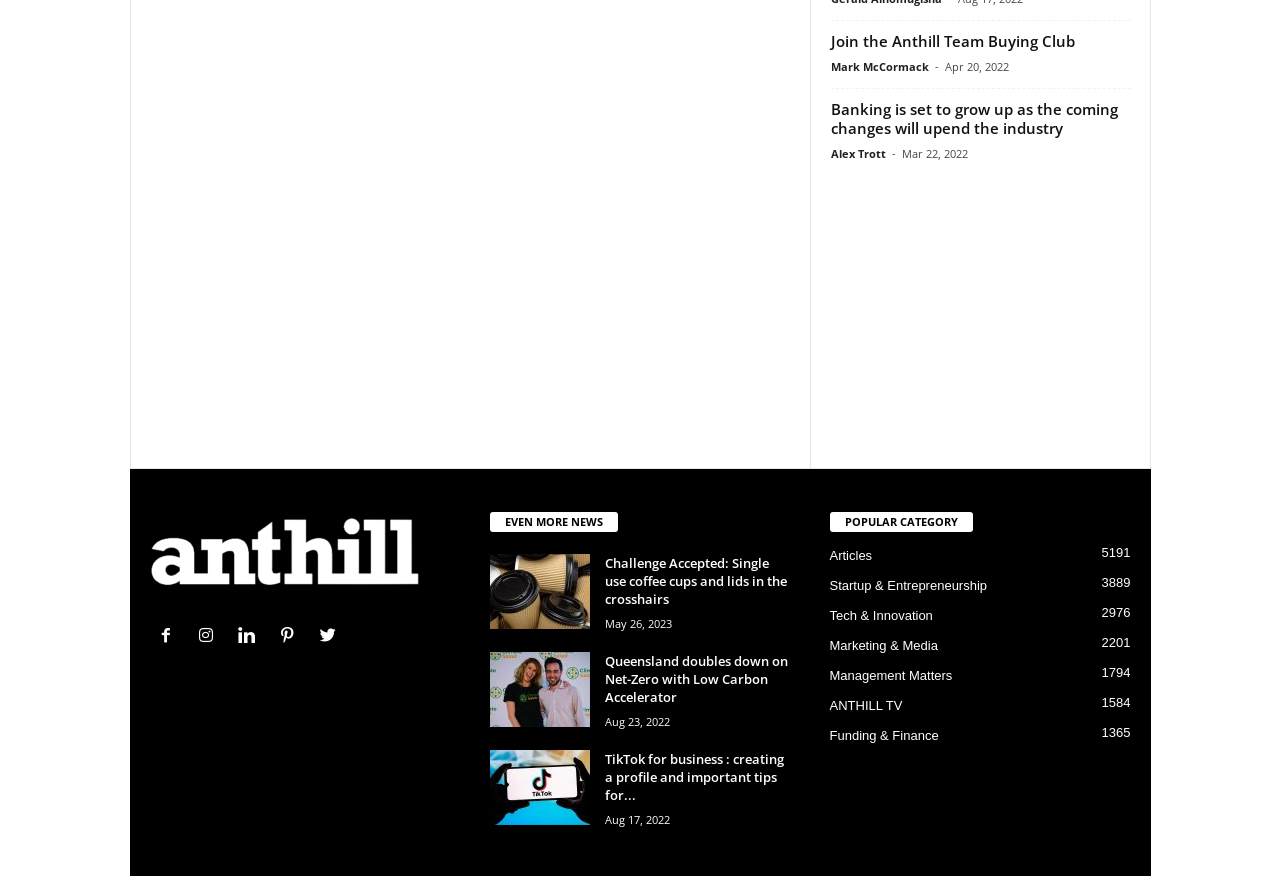How many categories are listed under 'POPULAR CATEGORY'?
Please interpret the details in the image and answer the question thoroughly.

I counted the number of categories listed under the 'POPULAR CATEGORY' heading, which are 'Articles', 'Startup & Entrepreneurship', 'Tech & Innovation', 'Marketing & Media', 'Management Matters', and 'ANTHILL TV'.